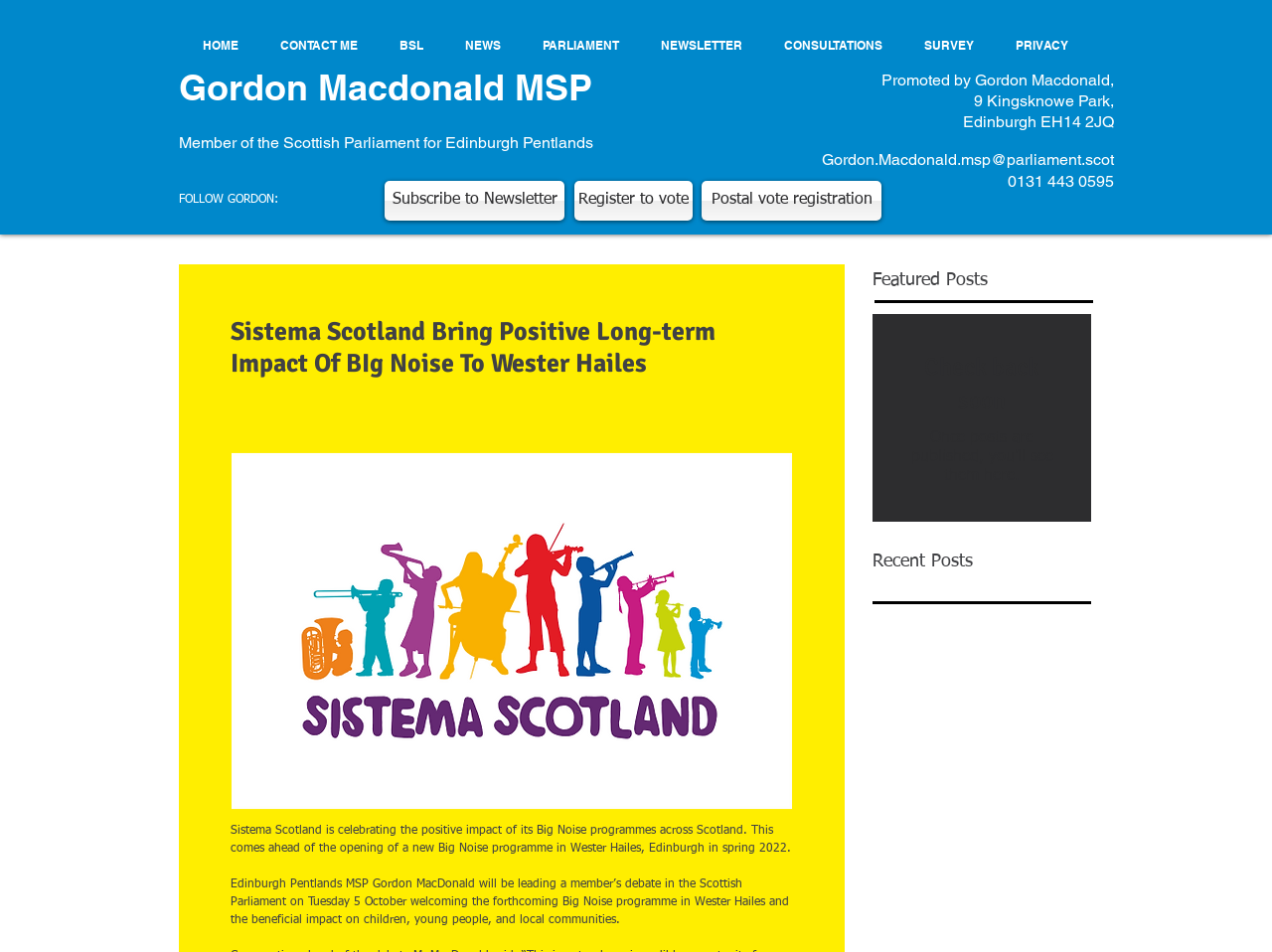What is the topic of the member's debate in the Scottish Parliament?
Based on the visual content, answer with a single word or a brief phrase.

Big Noise programme in Wester Hailes